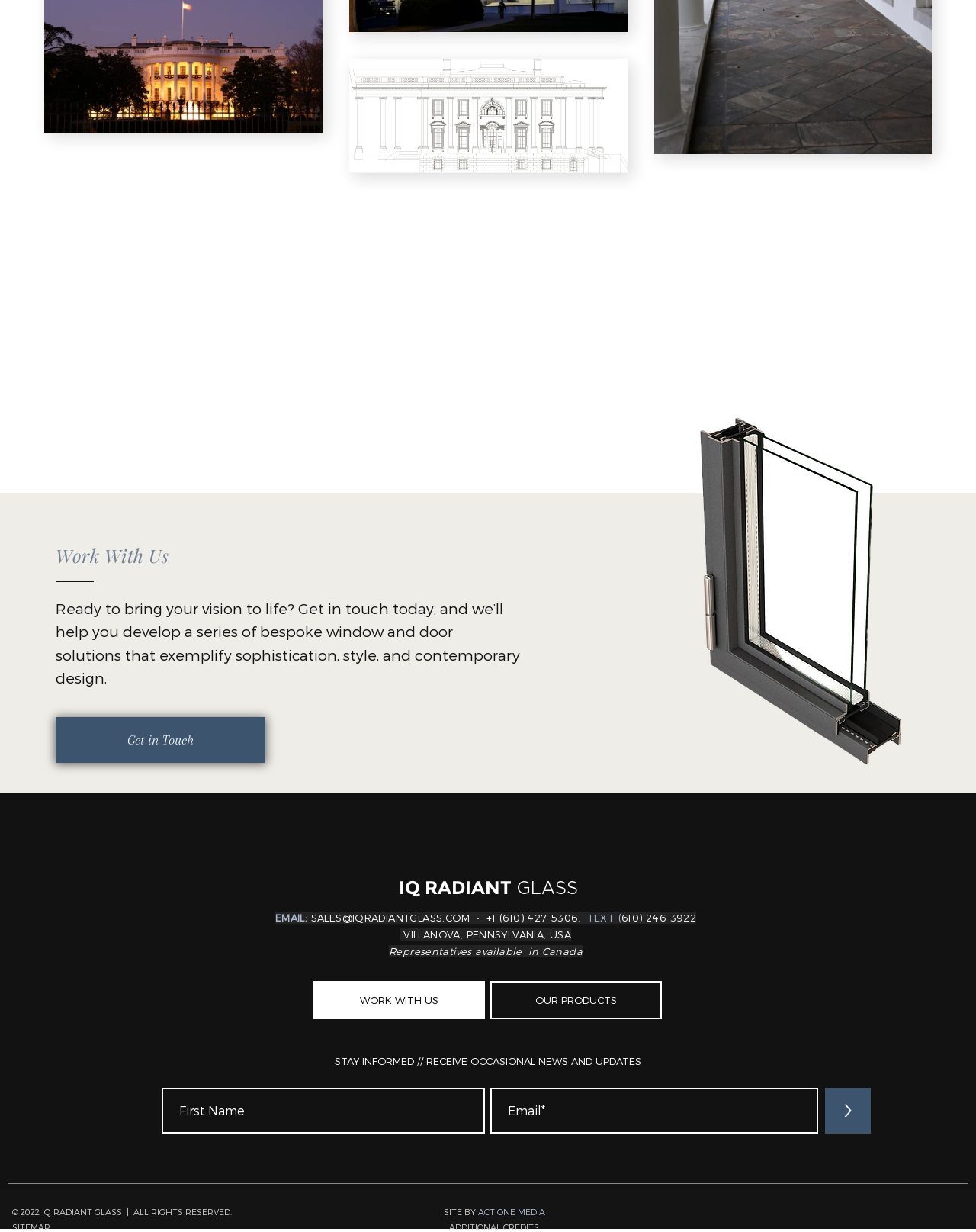Identify the bounding box coordinates of the element that should be clicked to fulfill this task: "Enter your email address in the 'Email*' field". The coordinates should be provided as four float numbers between 0 and 1, i.e., [left, top, right, bottom].

[0.502, 0.883, 0.838, 0.92]